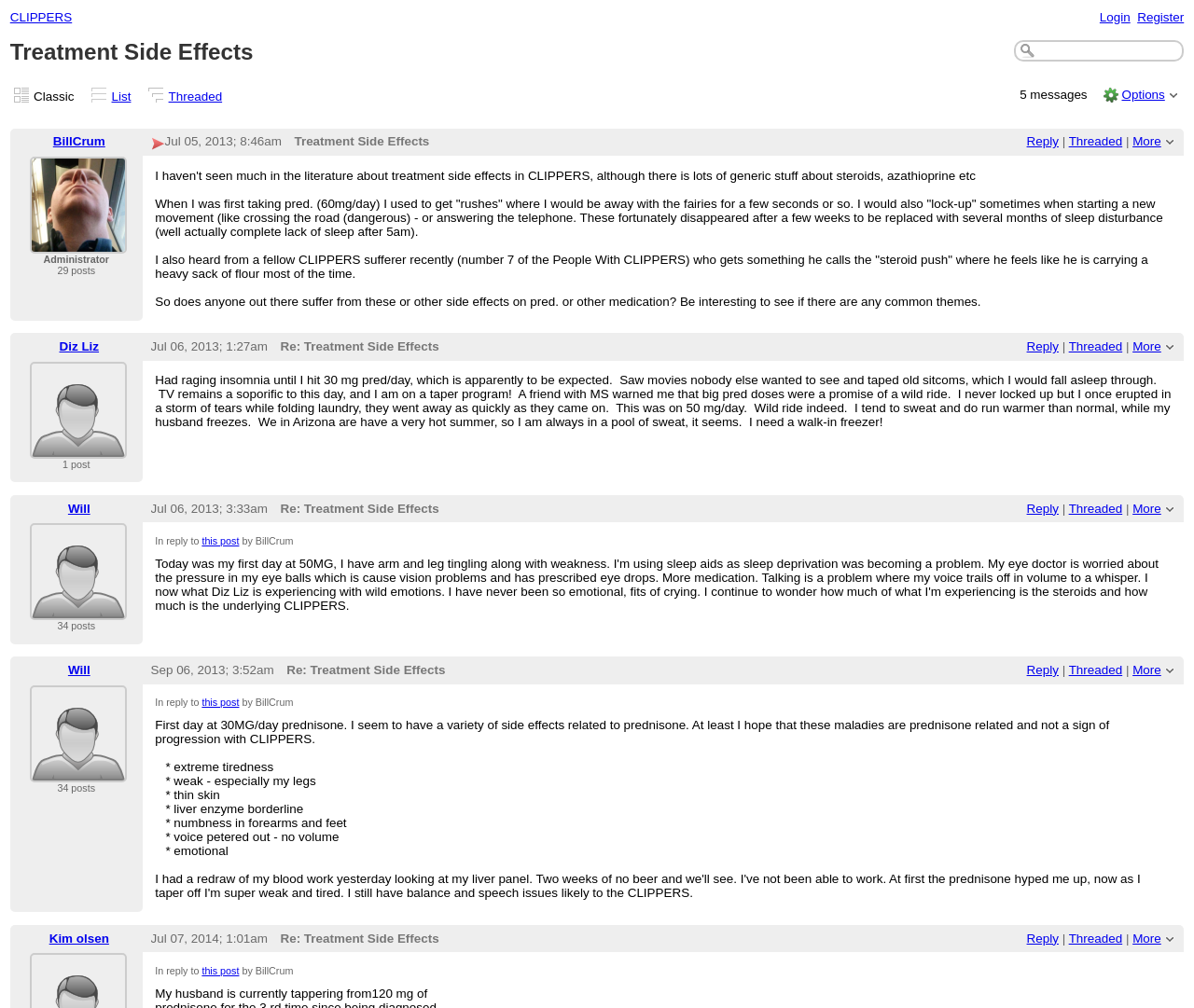Refer to the image and provide an in-depth answer to the question: 
What is the purpose of the 'More' link at the bottom of each post?

The 'More' link is present at the bottom of each post, and it likely provides additional options or actions that can be taken on the post, such as editing or deleting the post. The exact functionality of the link is not explicitly stated, but its presence suggests that it offers more features or choices.